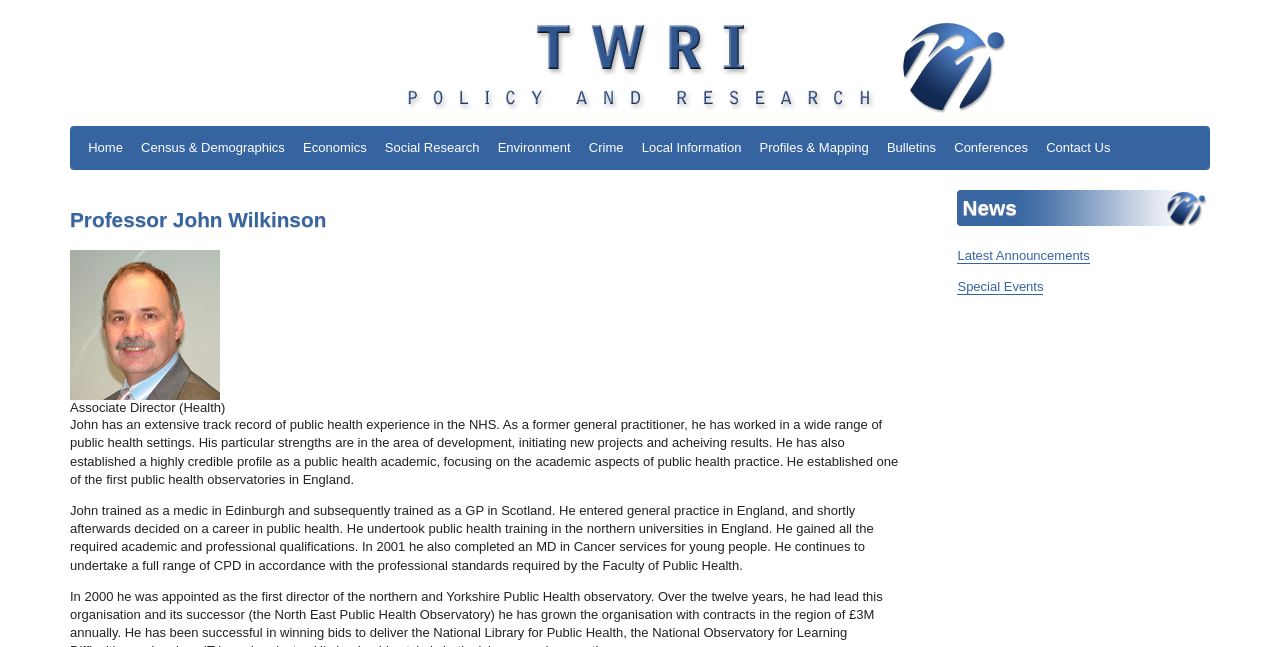What is John's educational background?
Using the image as a reference, answer the question with a short word or phrase.

Medic in Edinburgh